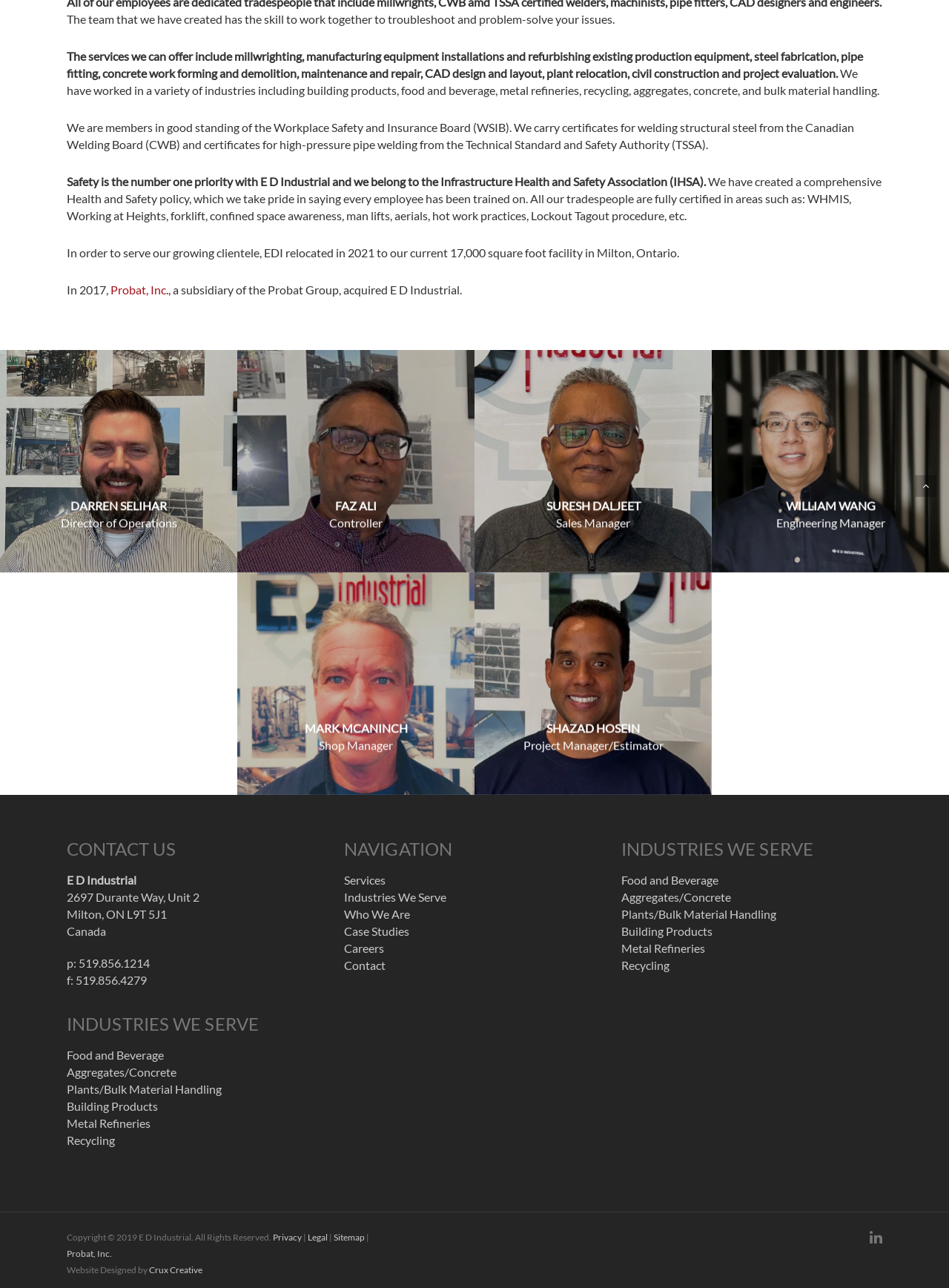Find and provide the bounding box coordinates for the UI element described here: "Food and Beverage". The coordinates should be given as four float numbers between 0 and 1: [left, top, right, bottom].

[0.655, 0.678, 0.757, 0.689]